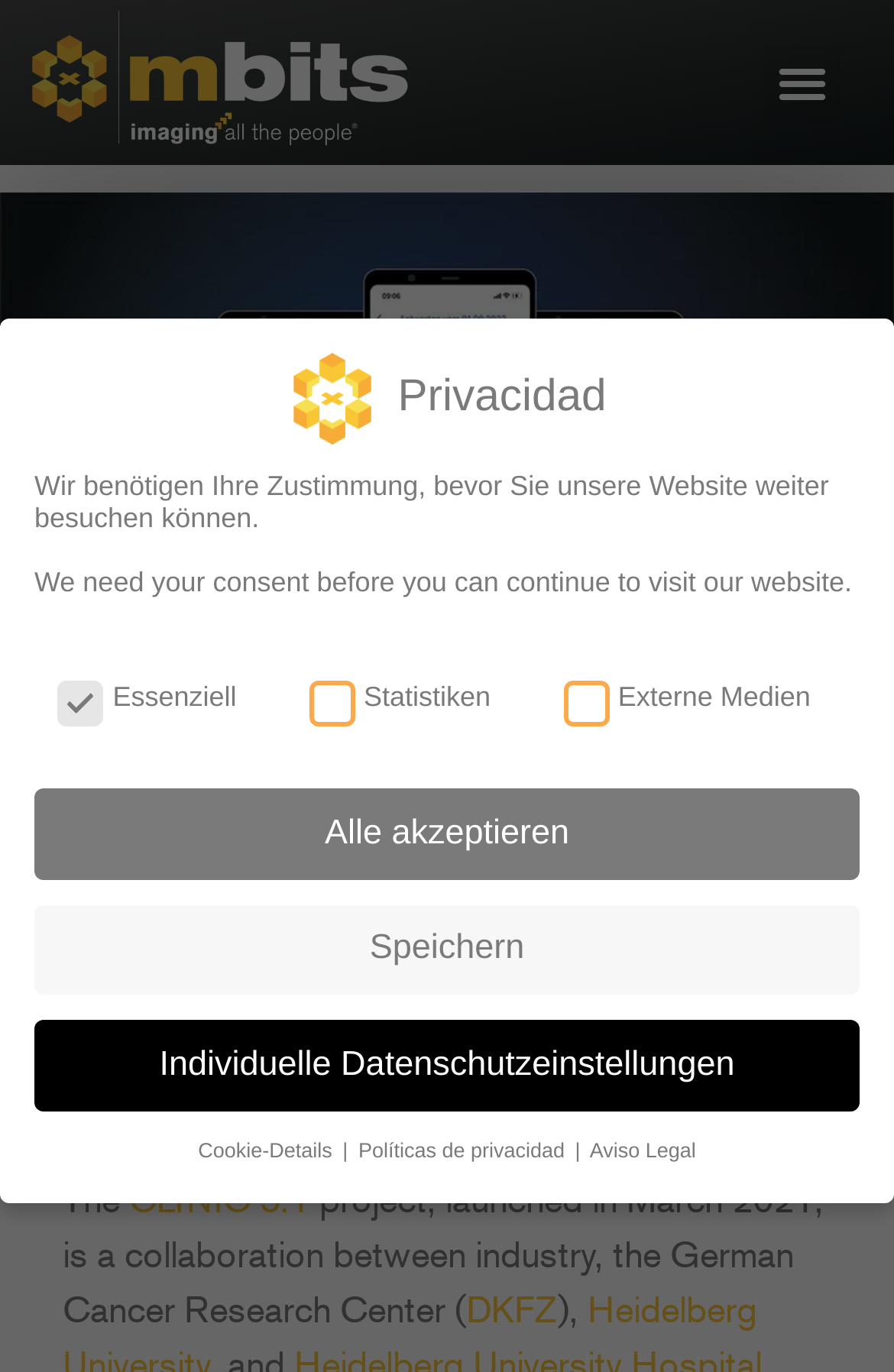Determine the bounding box of the UI component based on this description: "alt="logo de mbits"". The bounding box coordinates should be four float values between 0 and 1, i.e., [left, top, right, bottom].

[0.0, 0.0, 0.5, 0.121]